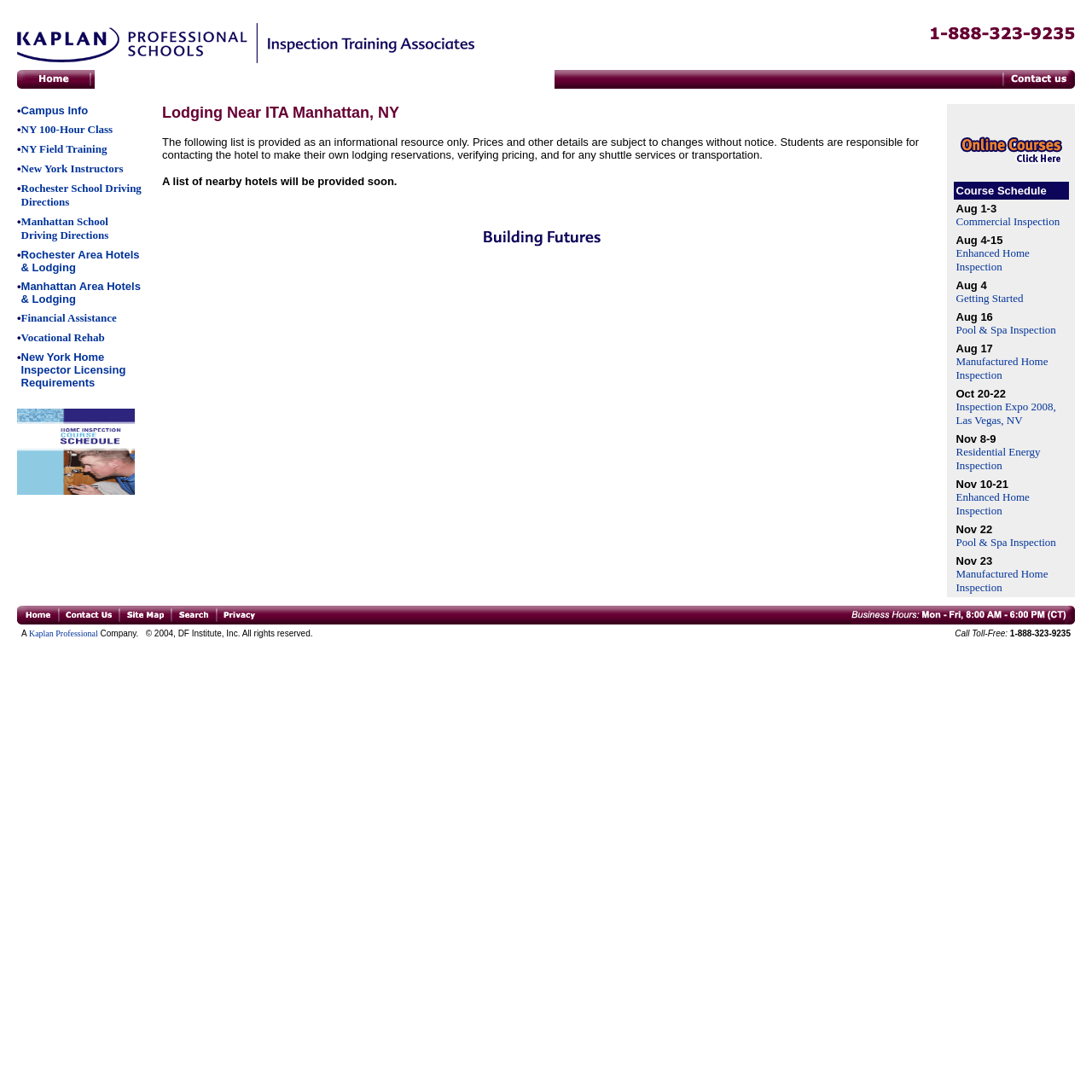Find the bounding box coordinates of the clickable region needed to perform the following instruction: "Share". The coordinates should be provided as four float numbers between 0 and 1, i.e., [left, top, right, bottom].

None